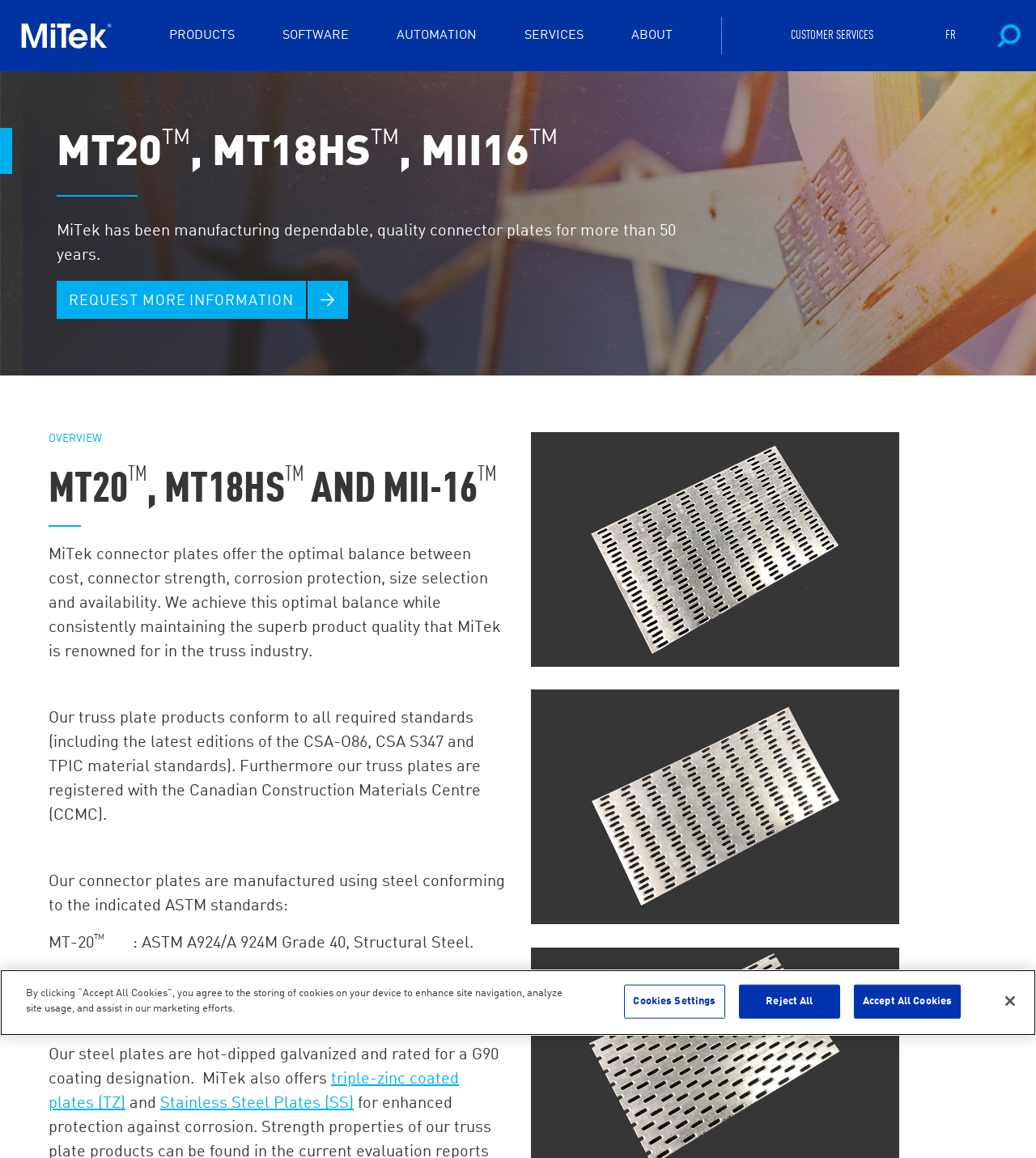Locate the headline of the webpage and generate its content.

MT20TM, MT18HSTM, MII16TM